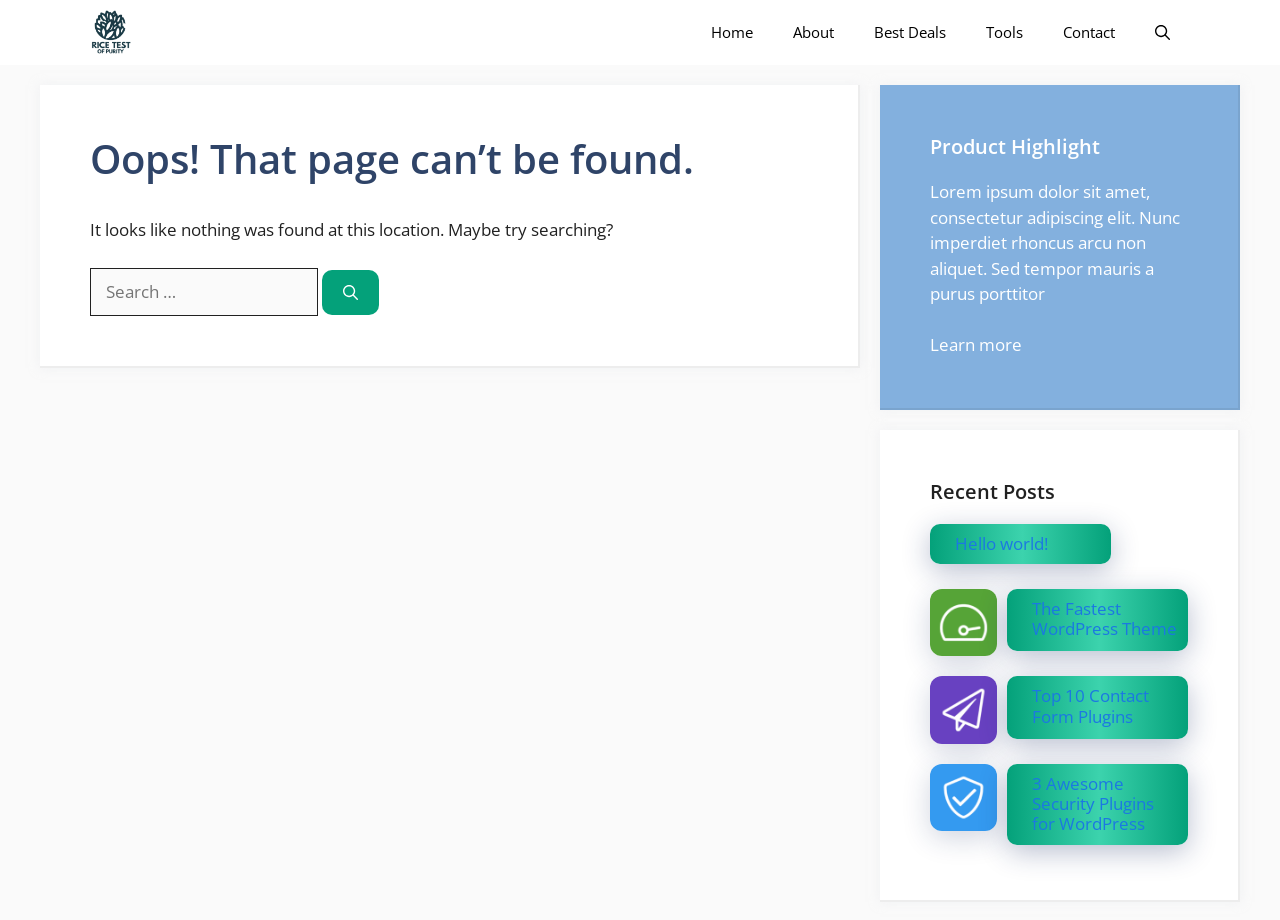Your task is to extract the text of the main heading from the webpage.

Oops! That page can’t be found.